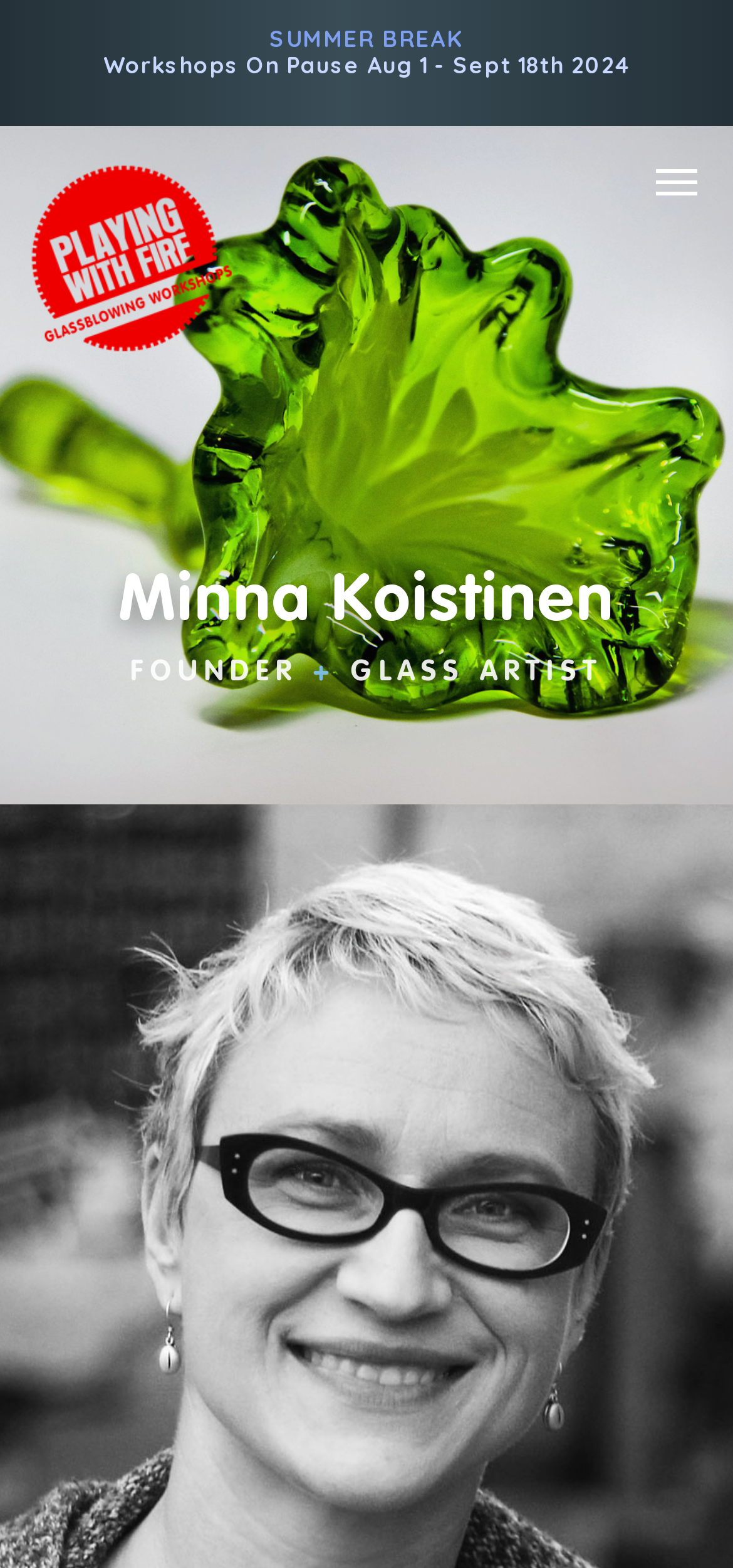Give a concise answer of one word or phrase to the question: 
What is the time period mentioned on the webpage?

Aug 1 - Sept 18th 2024